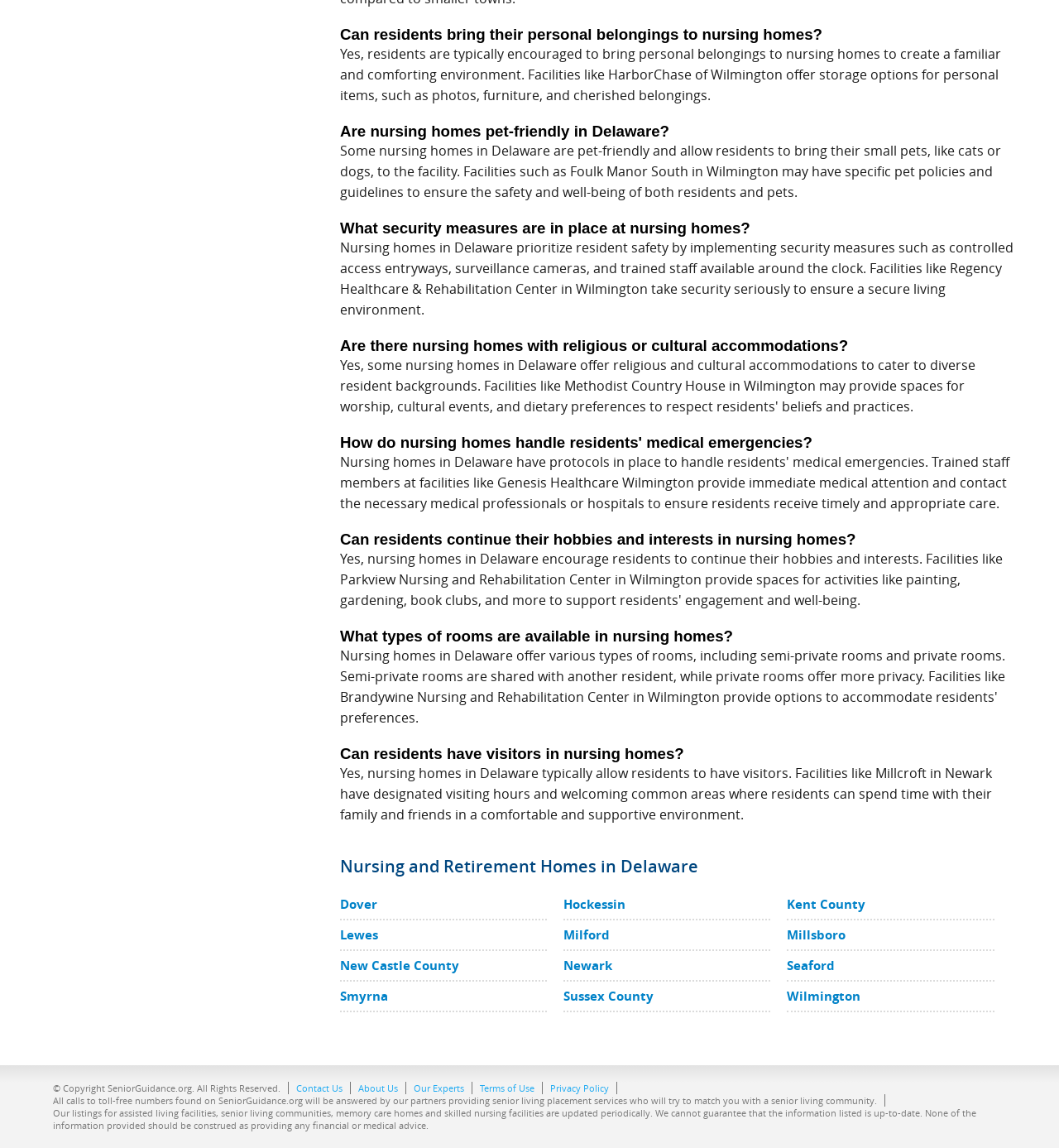Determine the bounding box coordinates of the region to click in order to accomplish the following instruction: "Click on 'Can residents have visitors in nursing homes?'". Provide the coordinates as four float numbers between 0 and 1, specifically [left, top, right, bottom].

[0.321, 0.649, 0.957, 0.665]